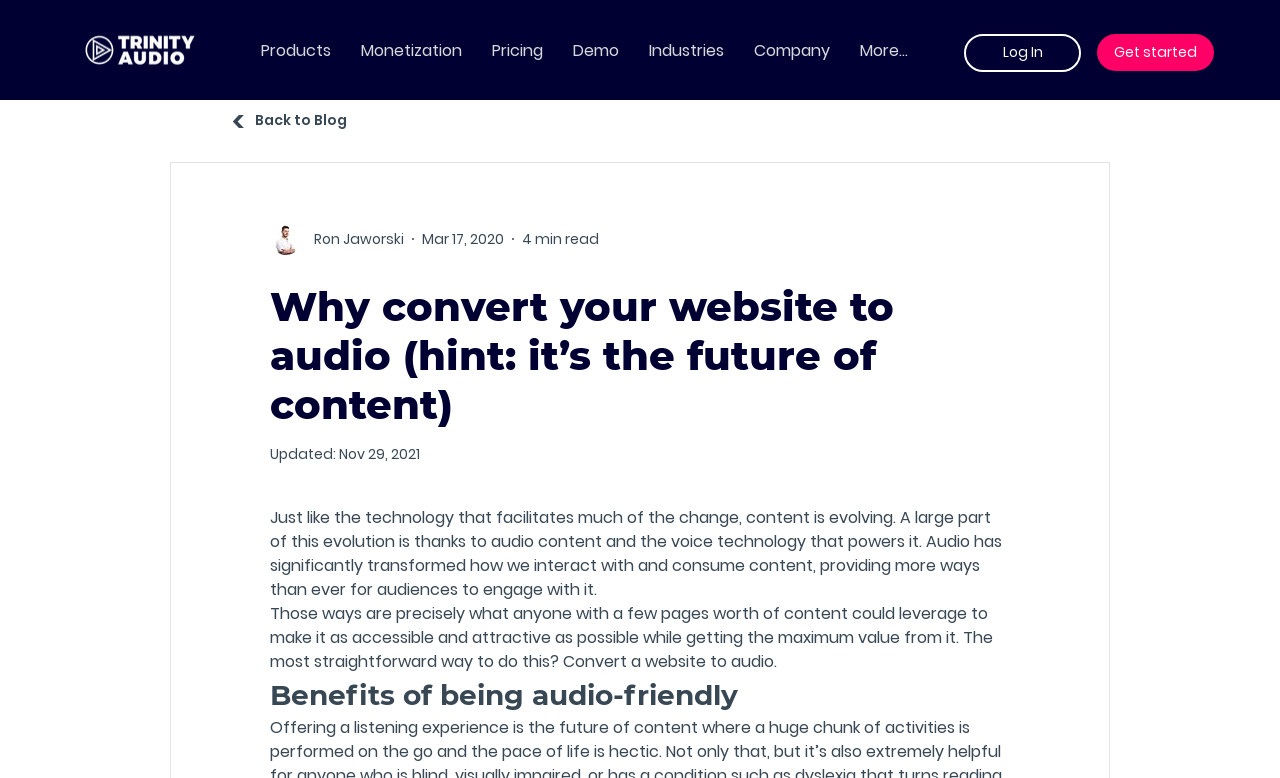Determine the bounding box of the UI element mentioned here: "RSS". The coordinates must be in the format [left, top, right, bottom] with values ranging from 0 to 1.

None